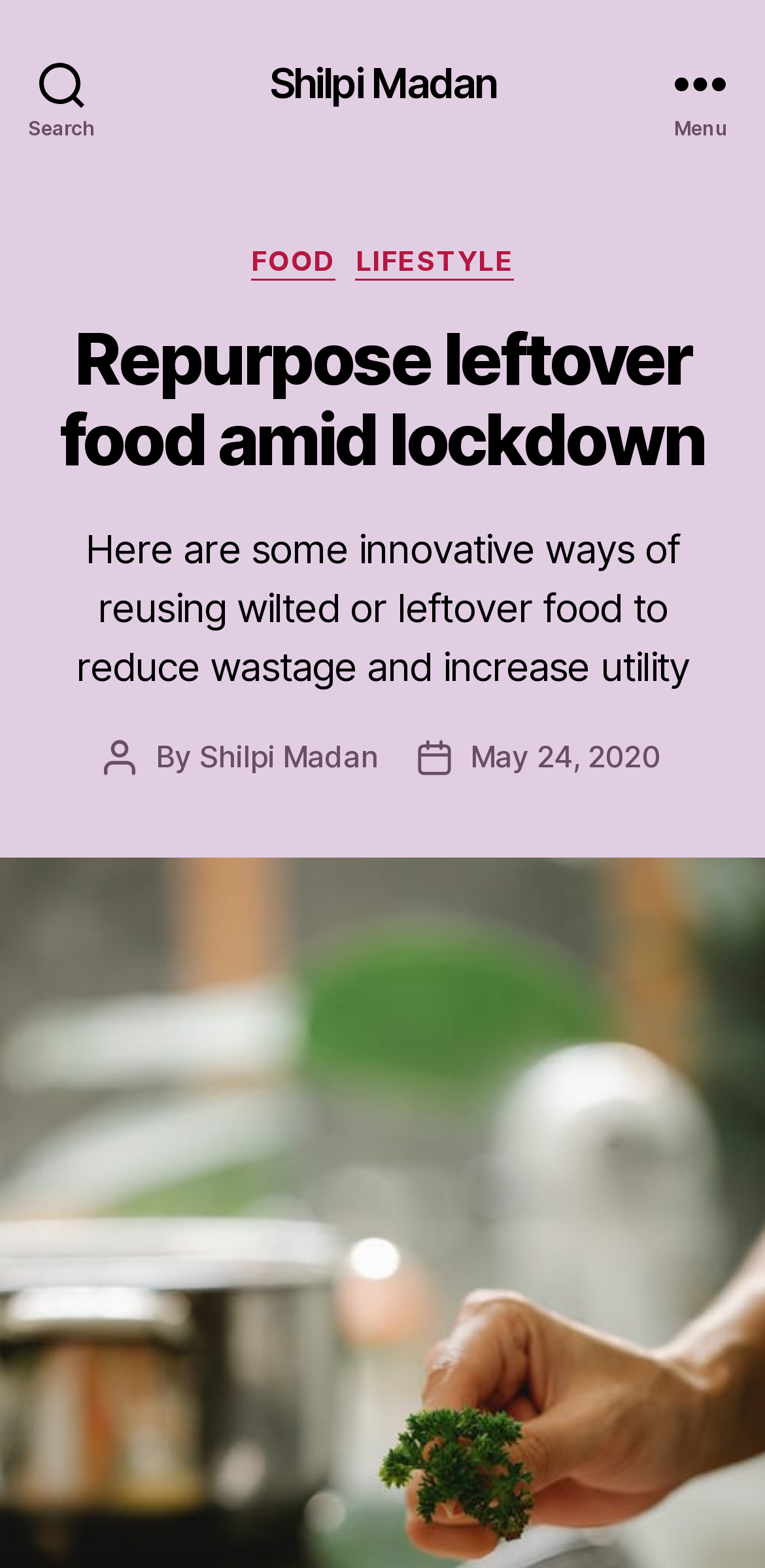What is the current section of the webpage?
Answer the question in as much detail as possible.

The current section of the webpage can be found by looking at the heading, which mentions 'Repurpose leftover food amid lockdown'.